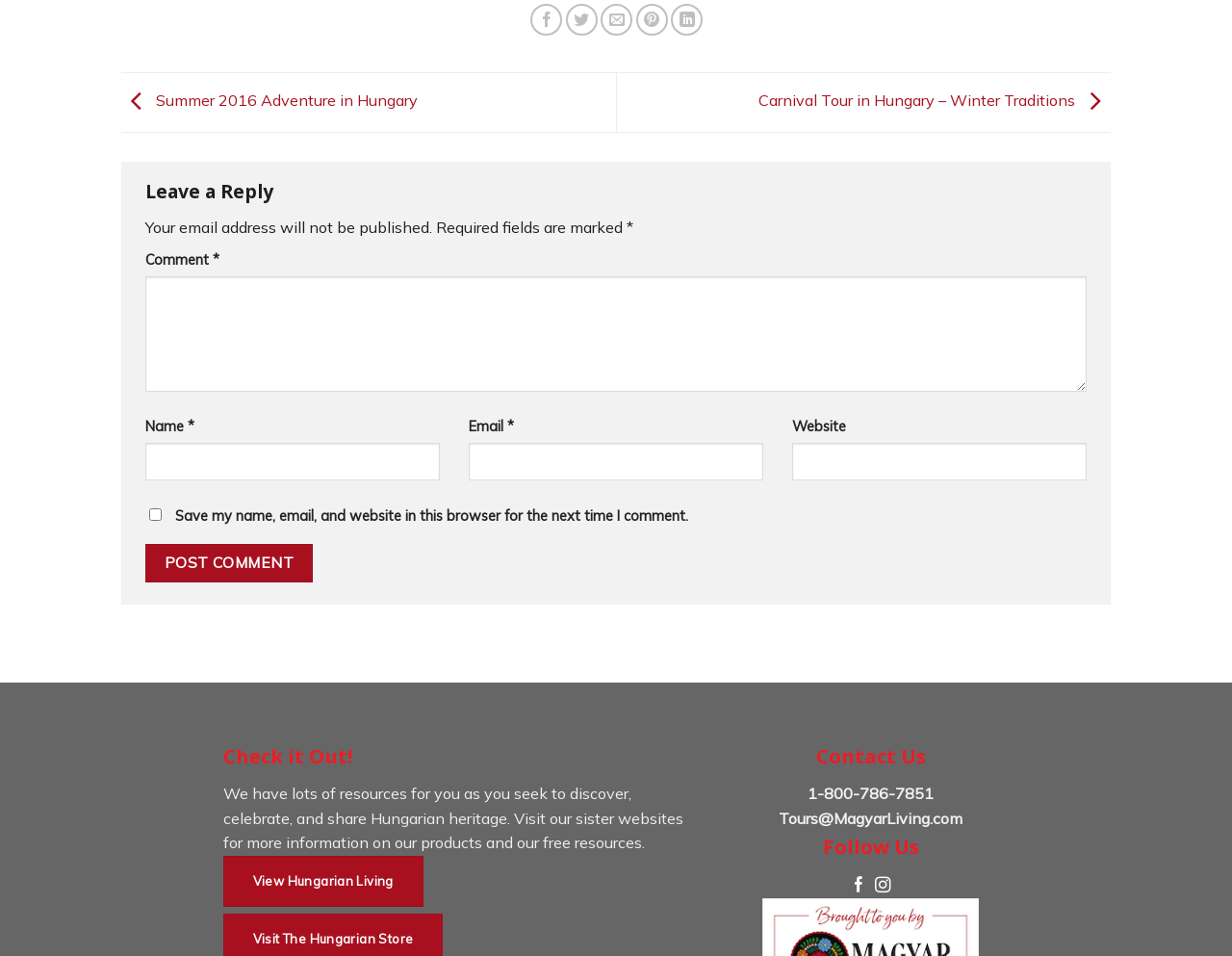Locate the bounding box coordinates of the element that should be clicked to execute the following instruction: "View Hungarian Living".

[0.181, 0.896, 0.344, 0.949]